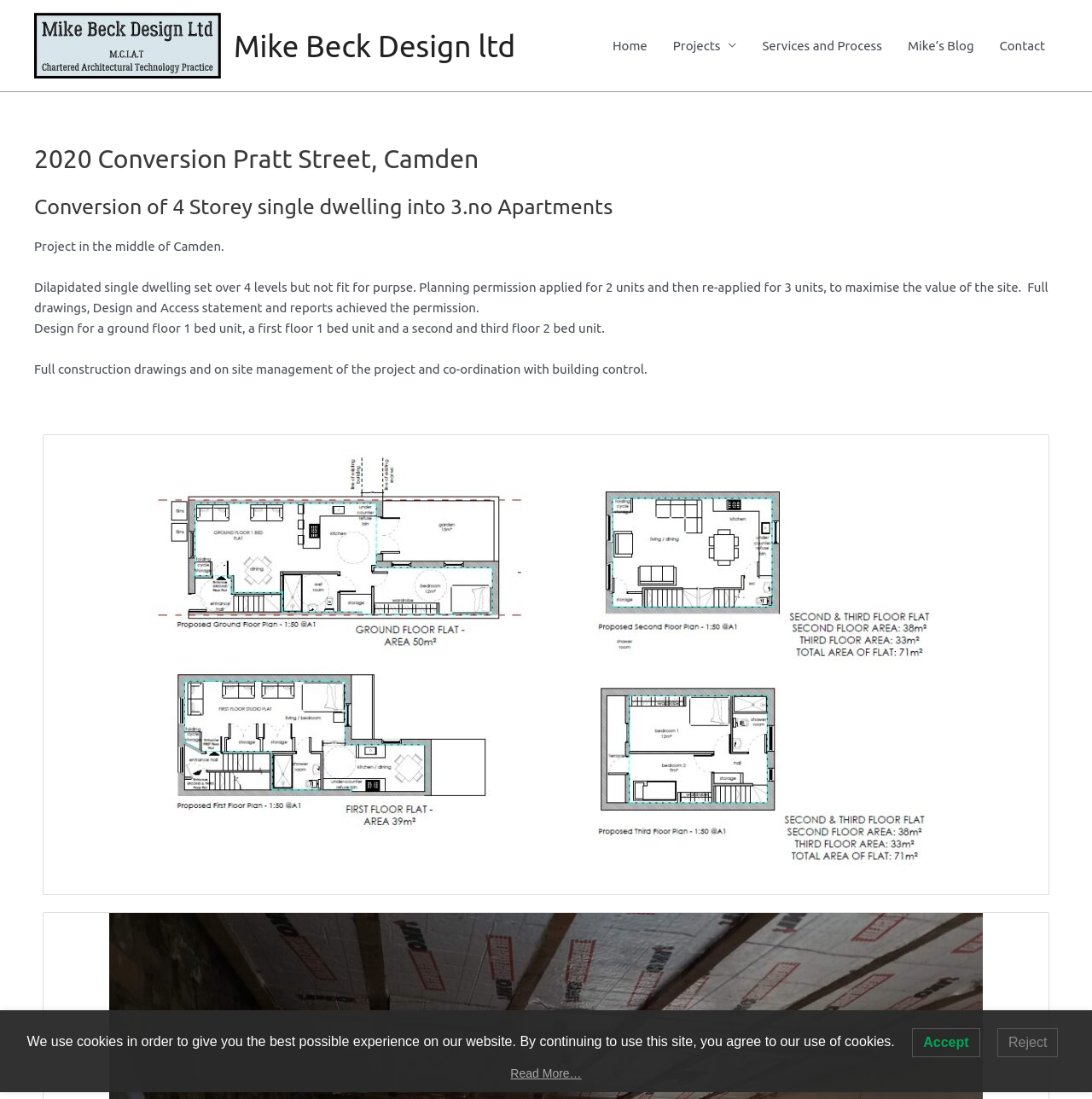Provide a short, one-word or phrase answer to the question below:
What is the project about?

Conversion of a single dwelling